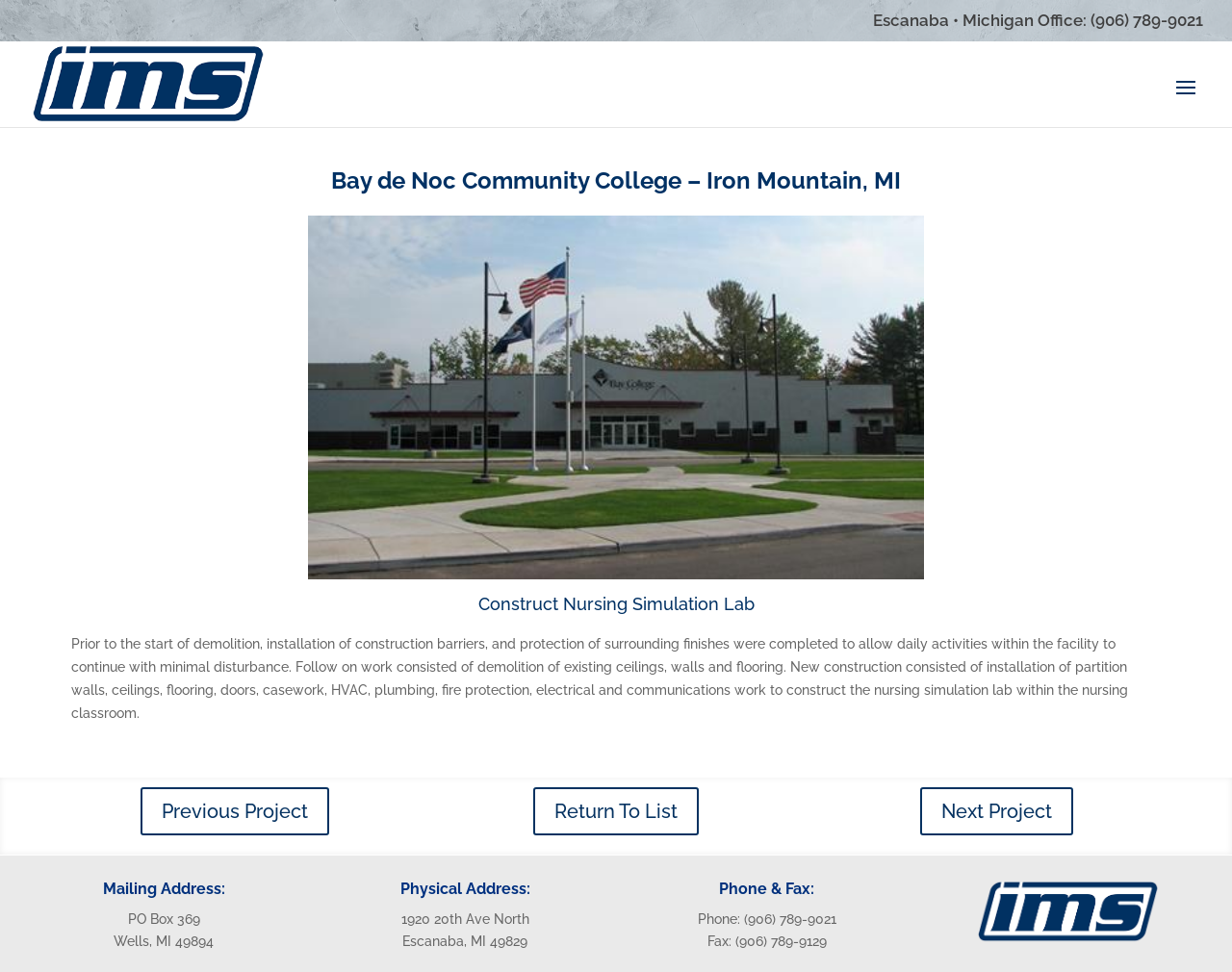What is the name of the project described on this page?
Relying on the image, give a concise answer in one word or a brief phrase.

Bay de Noc Community College – Iron Mountain, MI